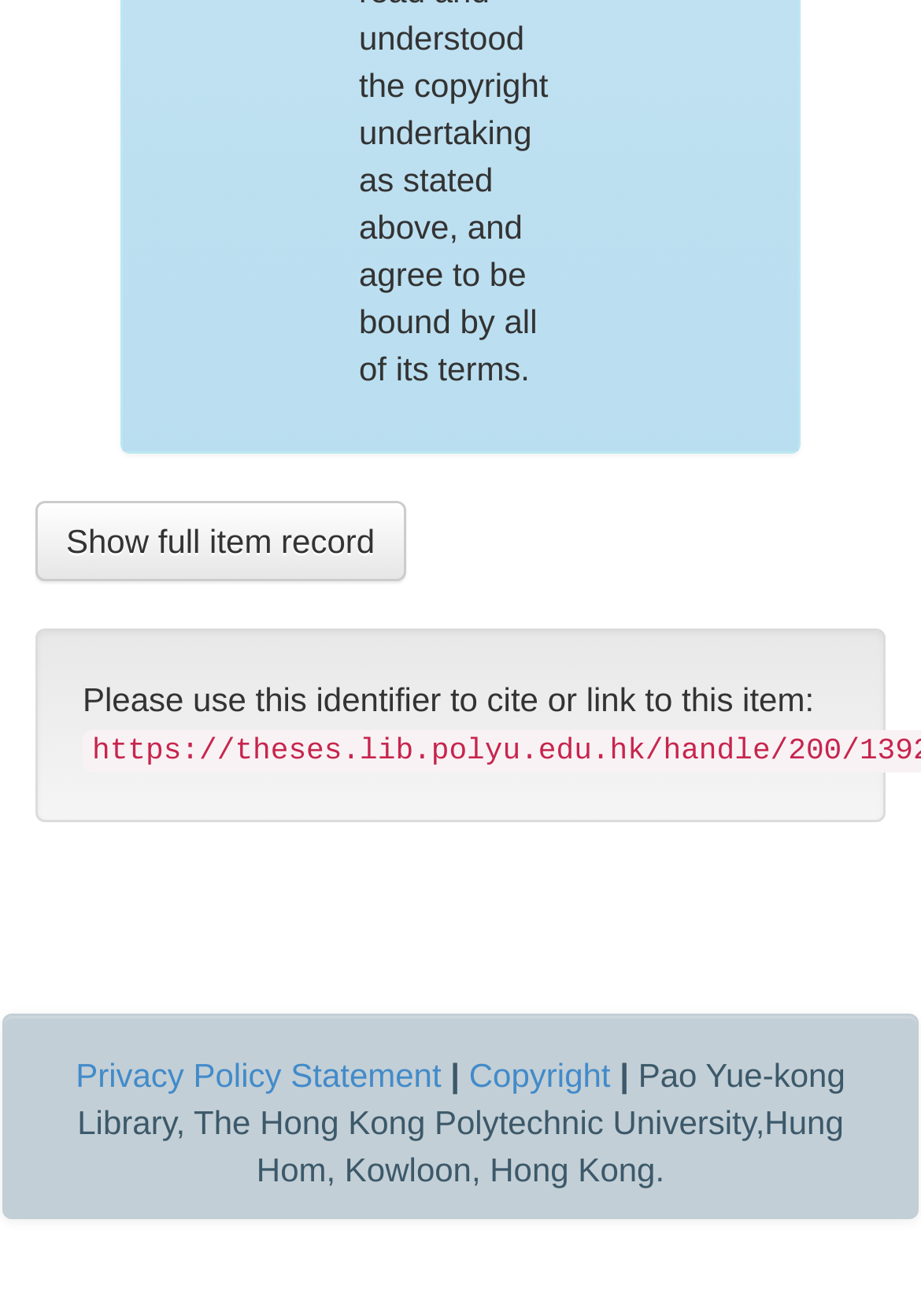Identify the bounding box coordinates of the HTML element based on this description: "Show full item record".

[0.038, 0.381, 0.44, 0.442]